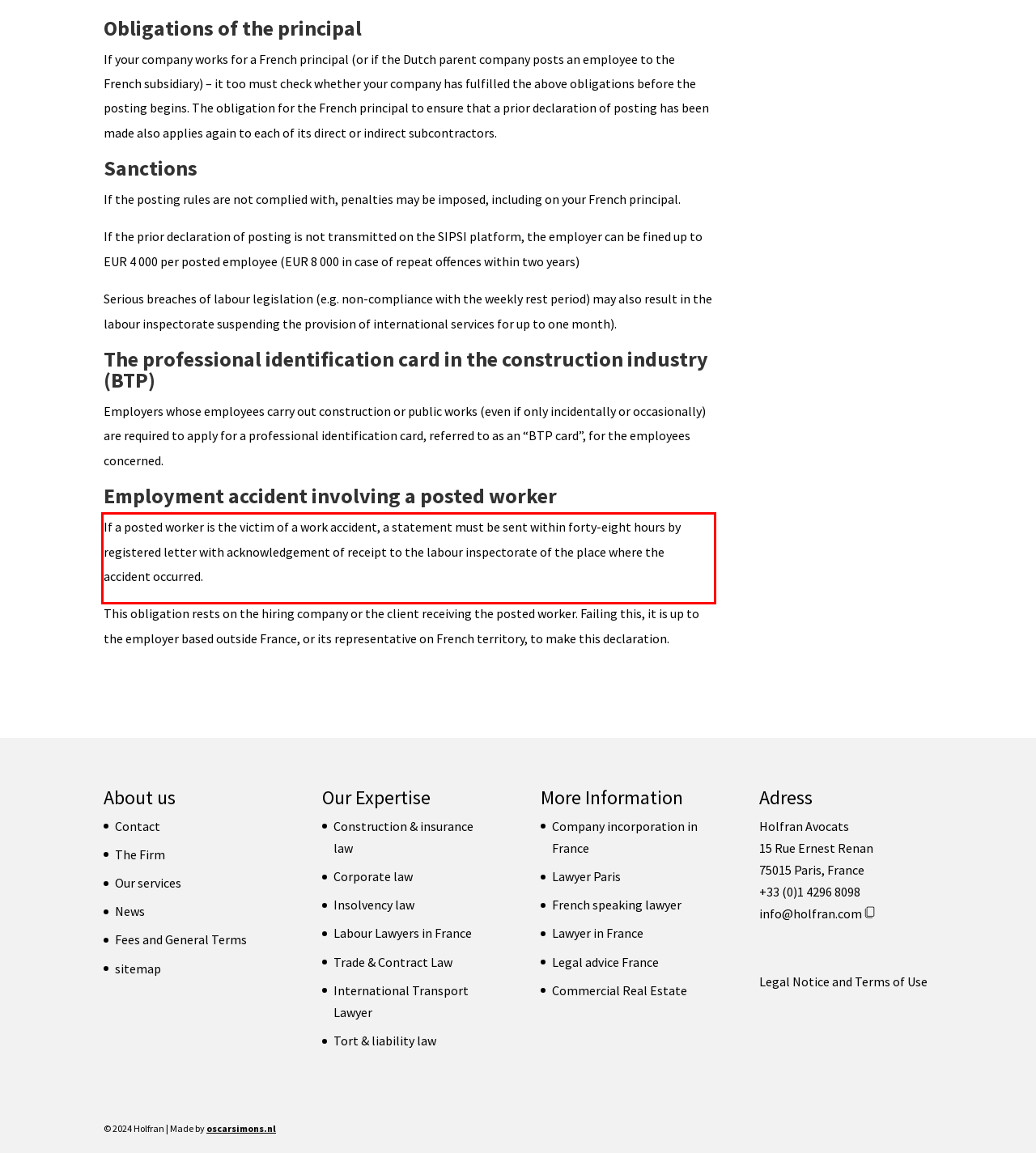Within the screenshot of the webpage, there is a red rectangle. Please recognize and generate the text content inside this red bounding box.

If a posted worker is the victim of a work accident, a statement must be sent within forty-eight hours by registered letter with acknowledgement of receipt to the labour inspectorate of the place where the accident occurred.